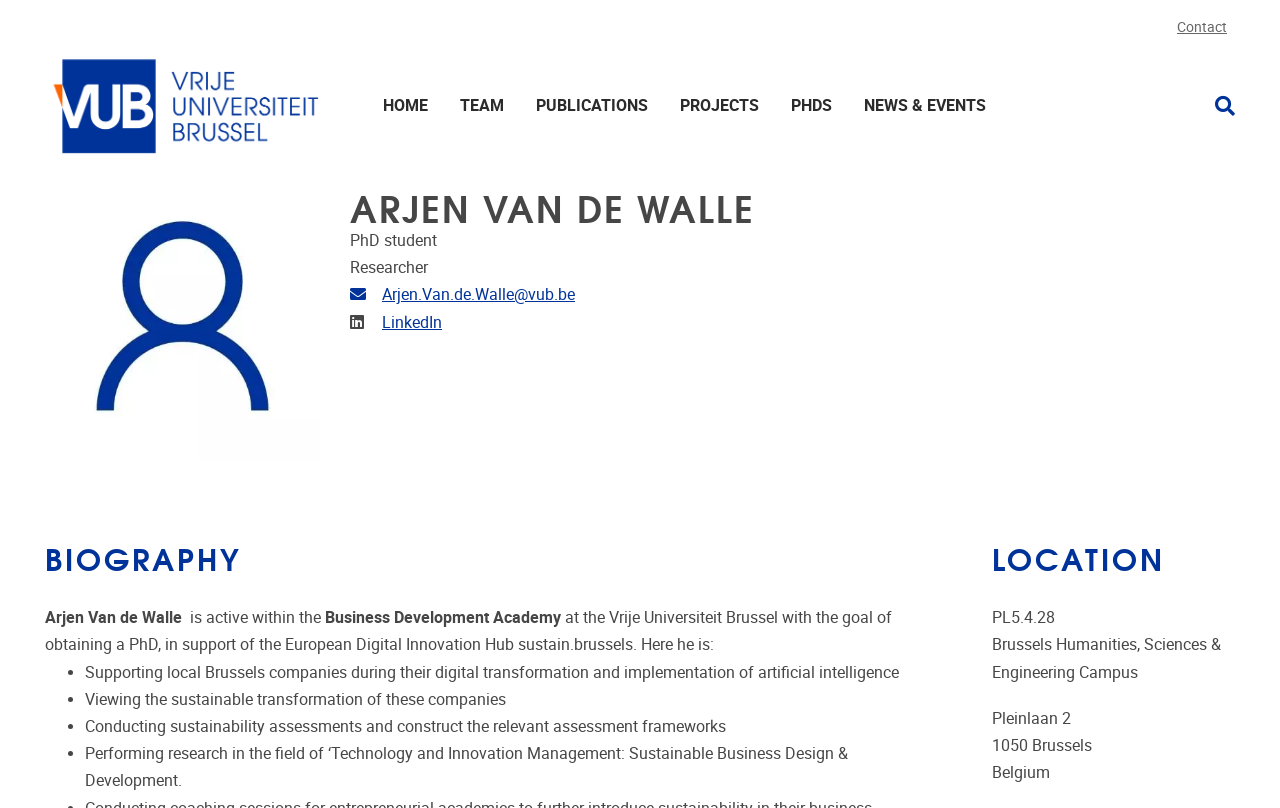Based on the element description, predict the bounding box coordinates (top-left x, top-left y, bottom-right x, bottom-right y) for the UI element in the screenshot: Arjen.Van.de.Walle@vub.be

[0.298, 0.353, 0.449, 0.377]